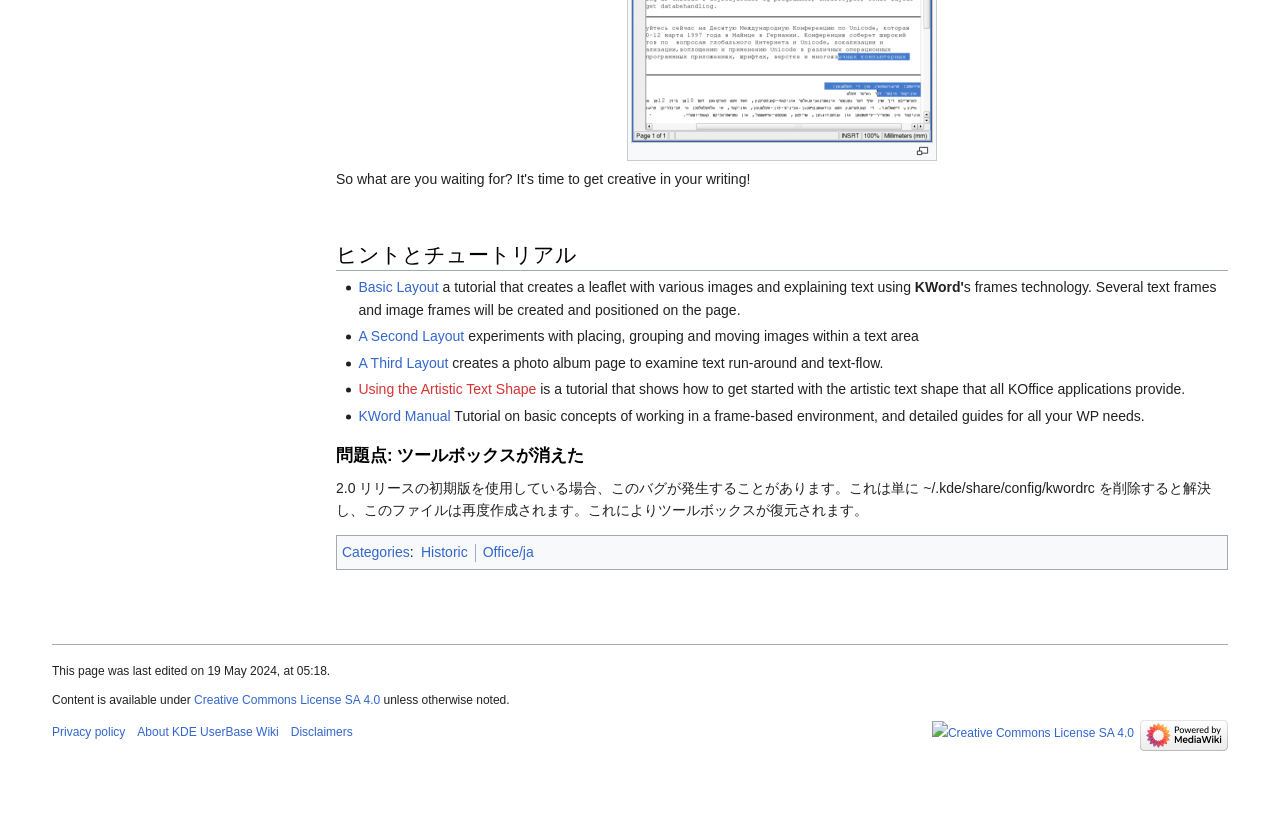Use a single word or phrase to answer this question: 
What is the problem described in the second section?

Toolbox disappeared